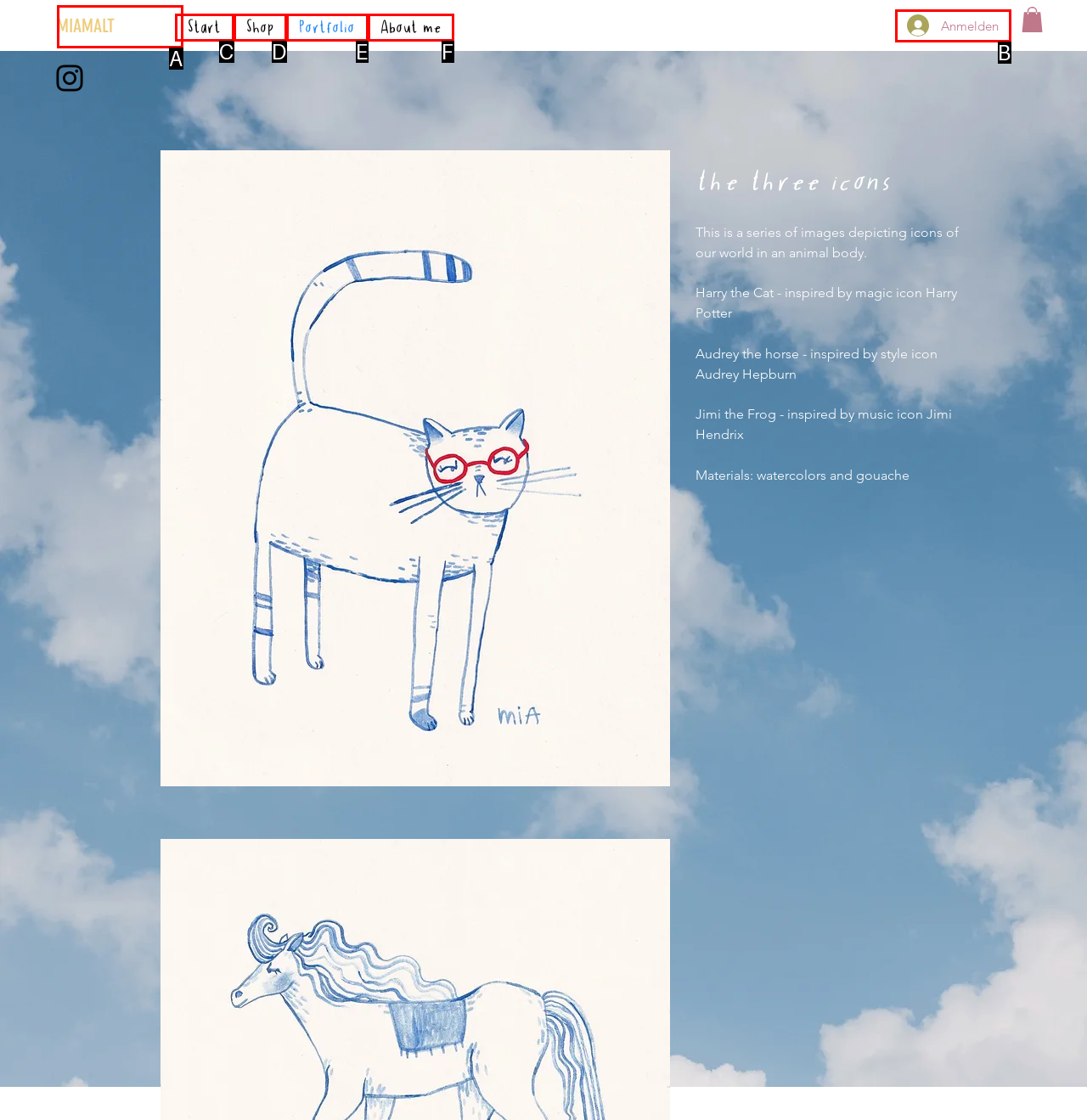Select the letter that corresponds to the UI element described as: About me
Answer by providing the letter from the given choices.

F